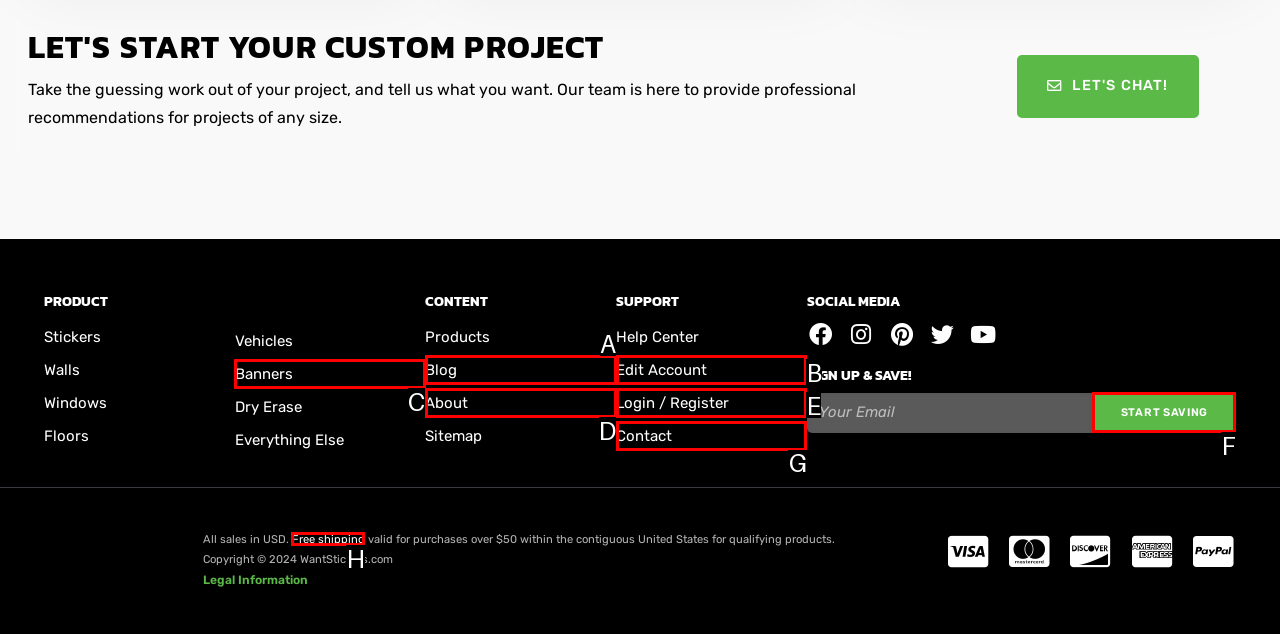Identify which HTML element matches the description: Login / Register
Provide your answer in the form of the letter of the correct option from the listed choices.

E